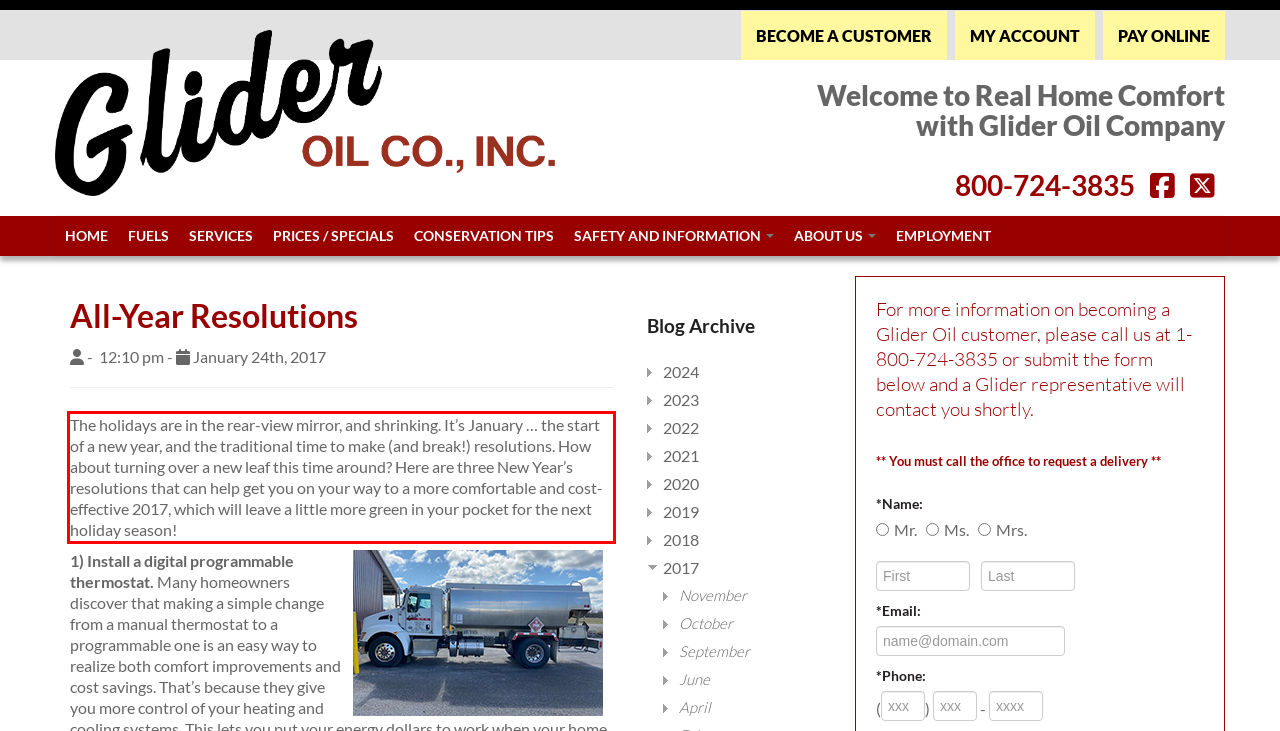Please analyze the screenshot of a webpage and extract the text content within the red bounding box using OCR.

The holidays are in the rear-view mirror, and shrinking. It’s January … the start of a new year, and the traditional time to make (and break!) resolutions. How about turning over a new leaf this time around? Here are three New Year’s resolutions that can help get you on your way to a more comfortable and cost-effective 2017, which will leave a little more green in your pocket for the next holiday season!